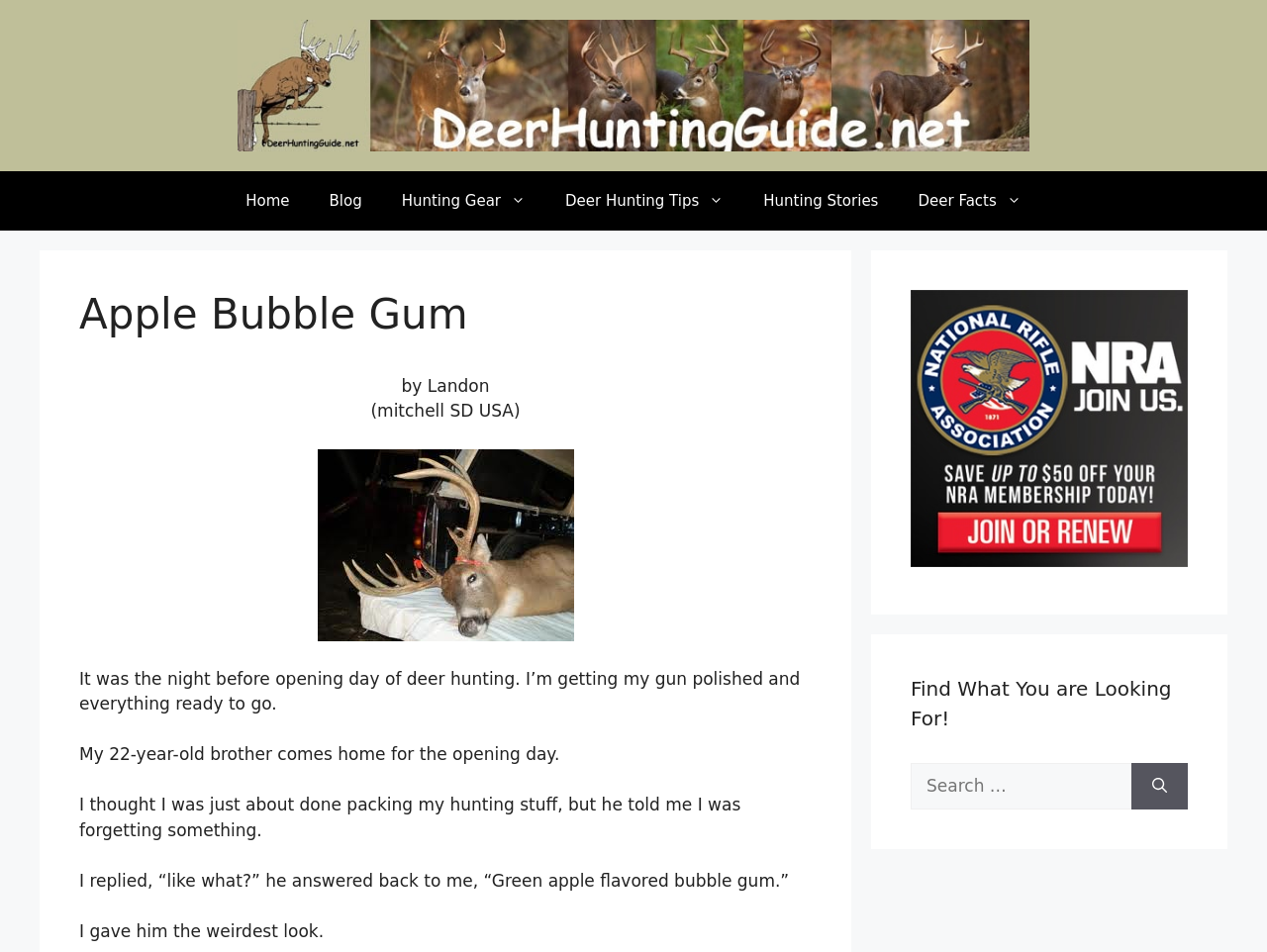Kindly determine the bounding box coordinates for the area that needs to be clicked to execute this instruction: "Search for something".

[0.719, 0.801, 0.893, 0.851]